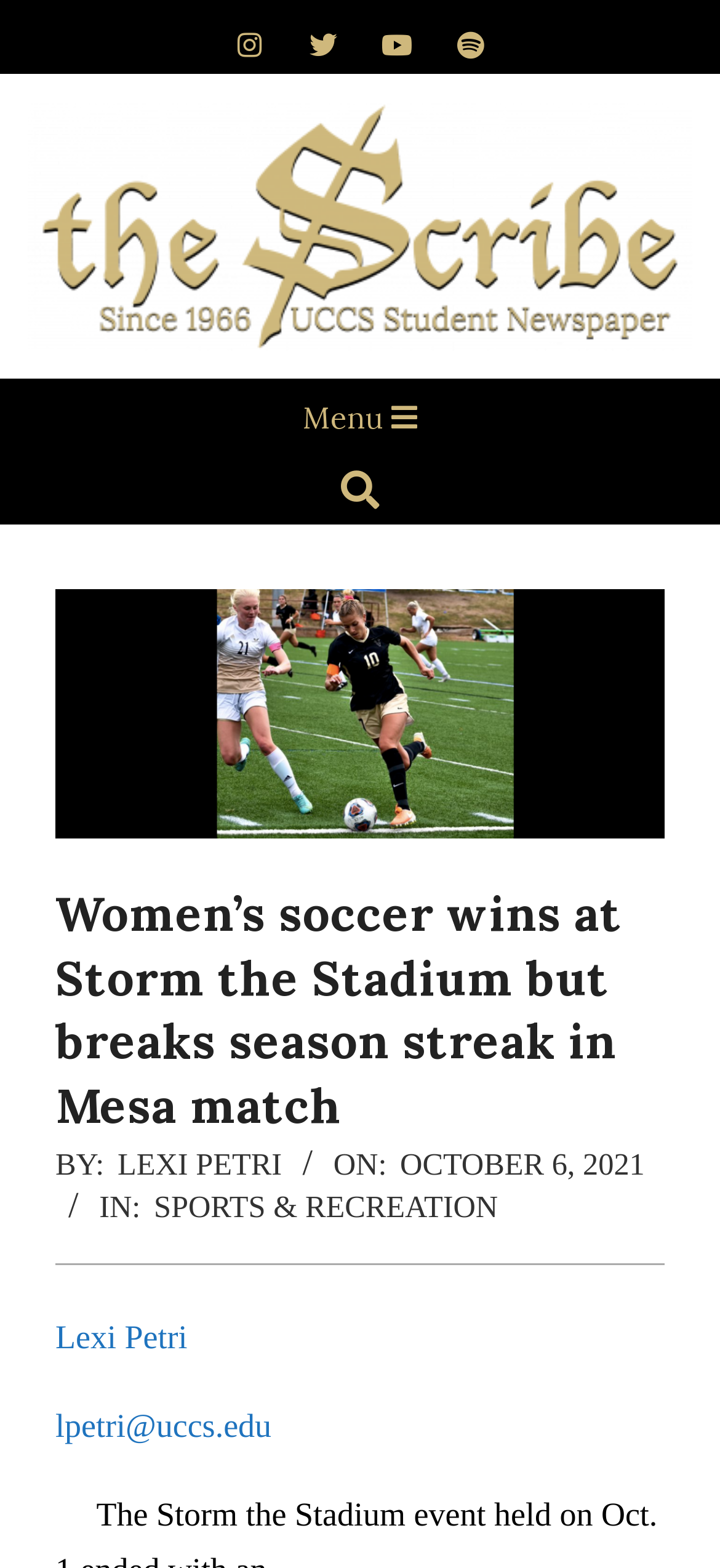What is the event mentioned in the article?
Please describe in detail the information shown in the image to answer the question.

I found the event by looking at the main heading of the article, which mentions 'Storm the Stadium' as the event where the UCCS women's soccer team played.